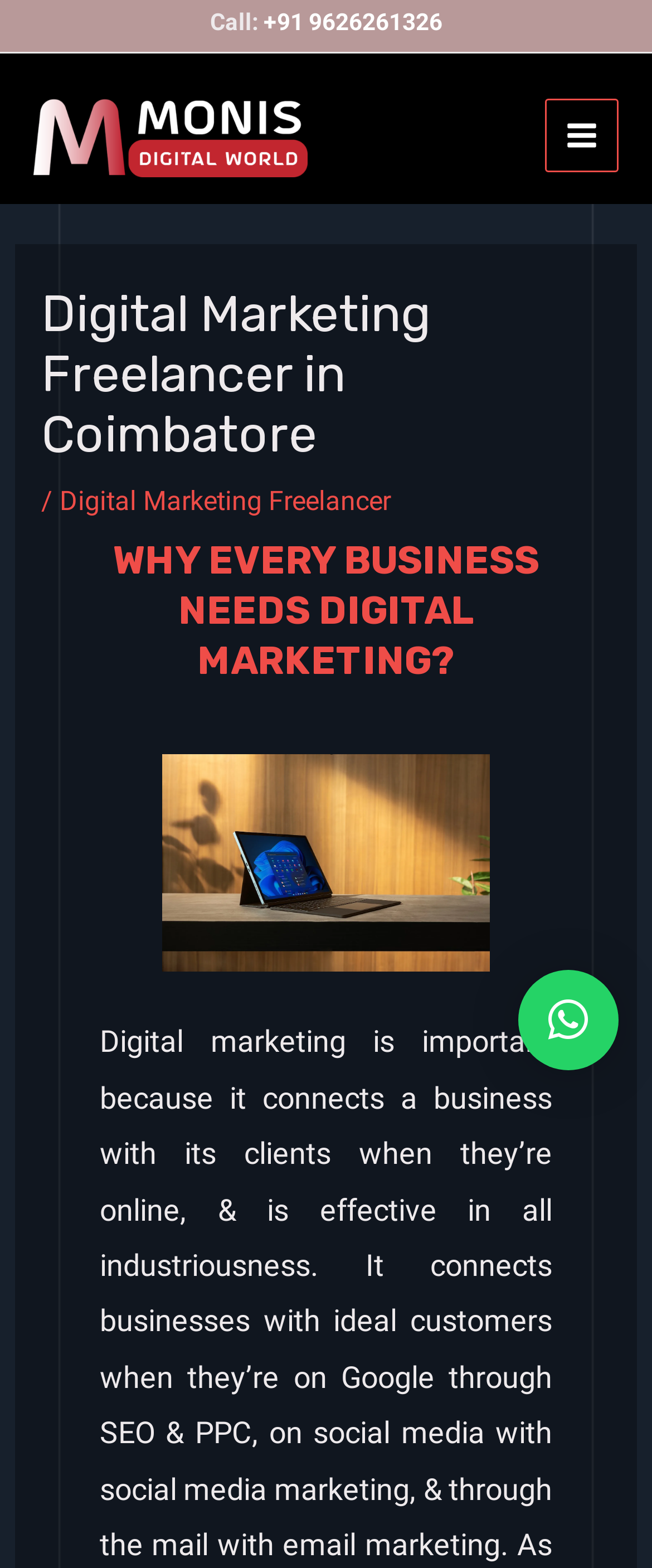Analyze the image and answer the question with as much detail as possible: 
What is the name of the digital marketing freelancer?

I found the name by looking at the top-left corner of the webpage, where it says 'Moni's Digital World' in a logo format.